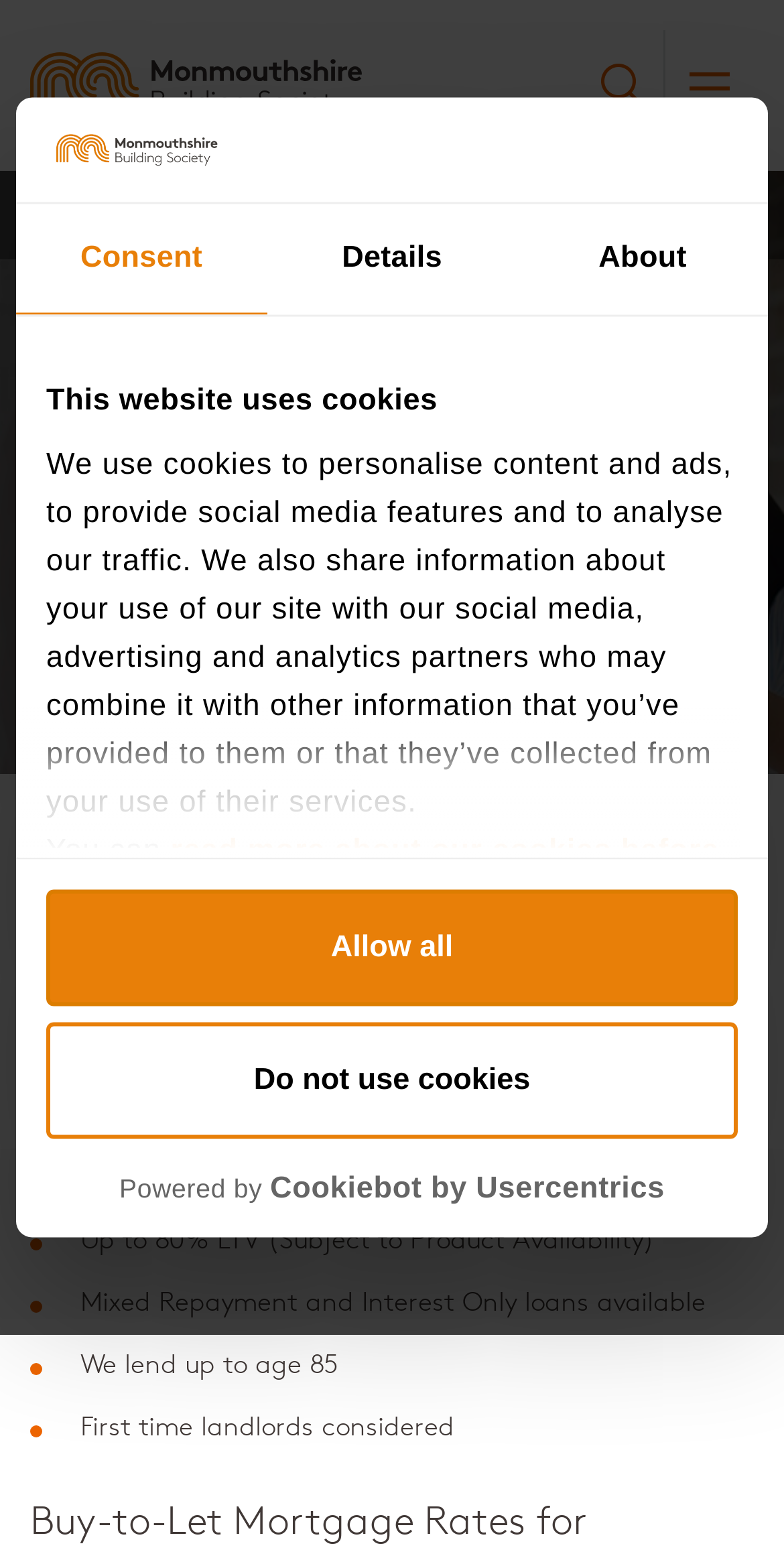Please identify the bounding box coordinates of the area that needs to be clicked to follow this instruction: "Click the logo".

[0.059, 0.082, 0.292, 0.111]